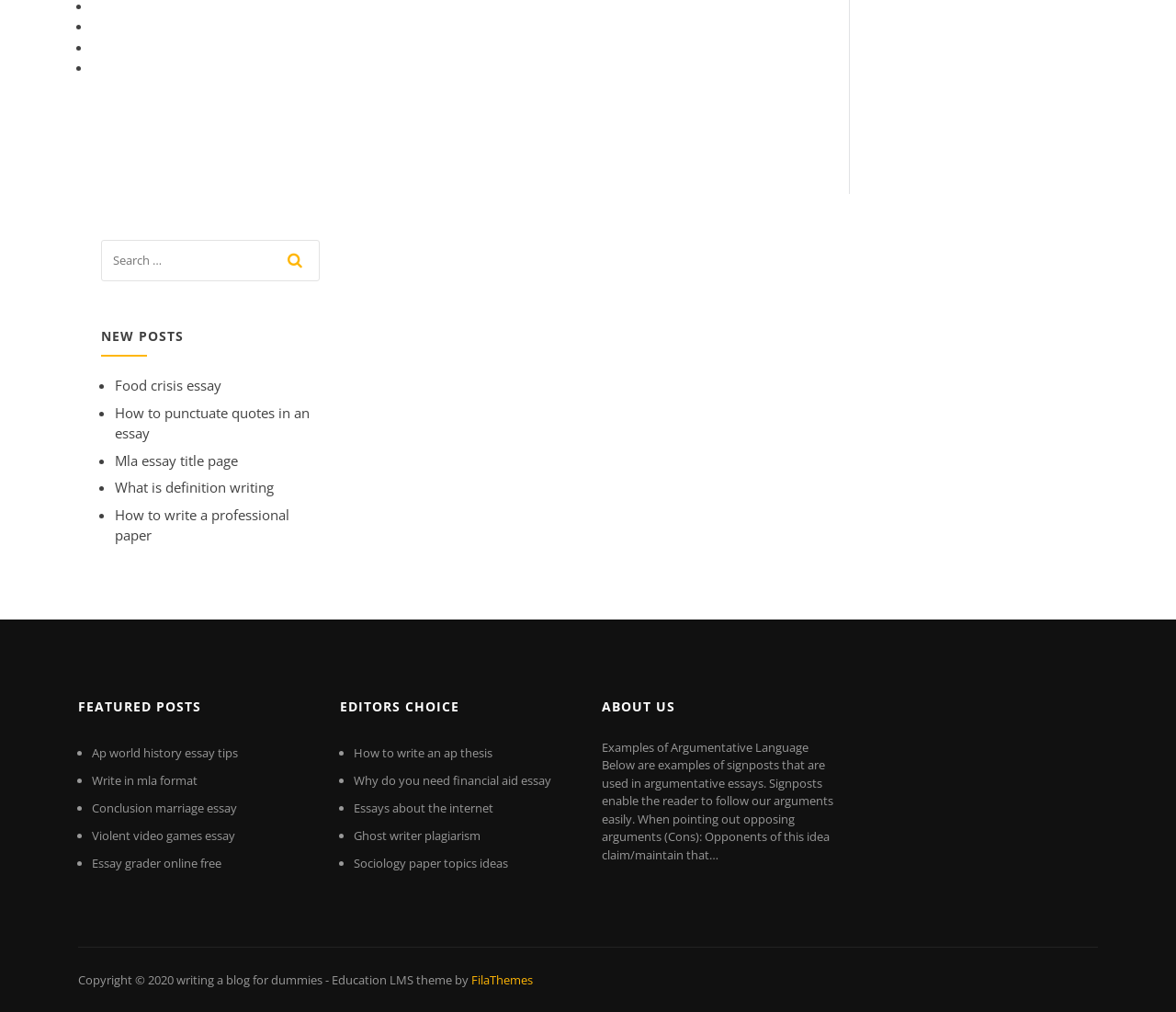Kindly determine the bounding box coordinates of the area that needs to be clicked to fulfill this instruction: "Learn about writing an ap thesis".

[0.301, 0.735, 0.419, 0.752]